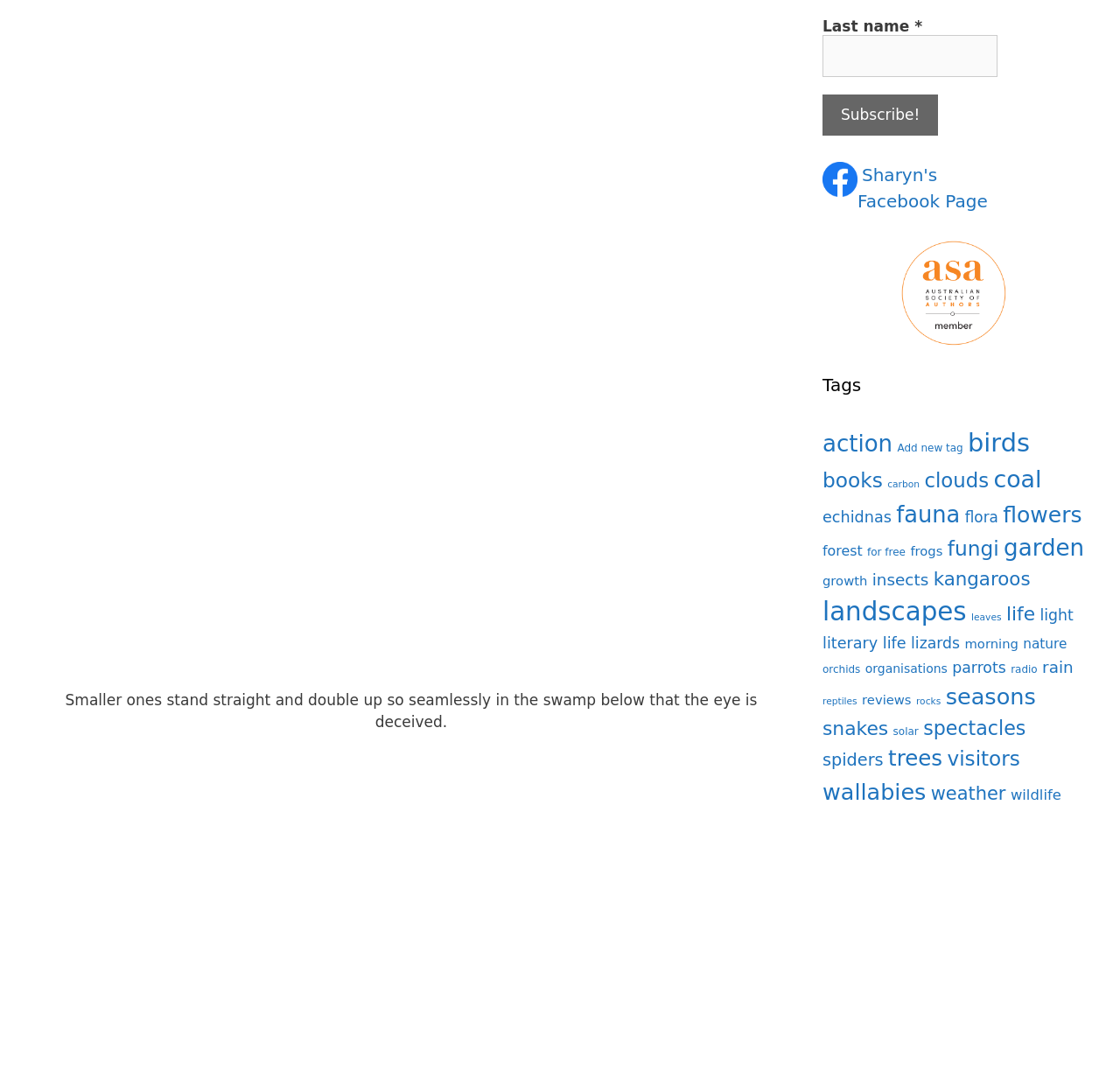Utilize the information from the image to answer the question in detail:
What is the content of the static text at the top?

The static text at the top describes a scene where smaller objects are standing straight and blending in with their surroundings, creating an optical illusion. The text is poetic and descriptive, setting a tone for the rest of the webpage.